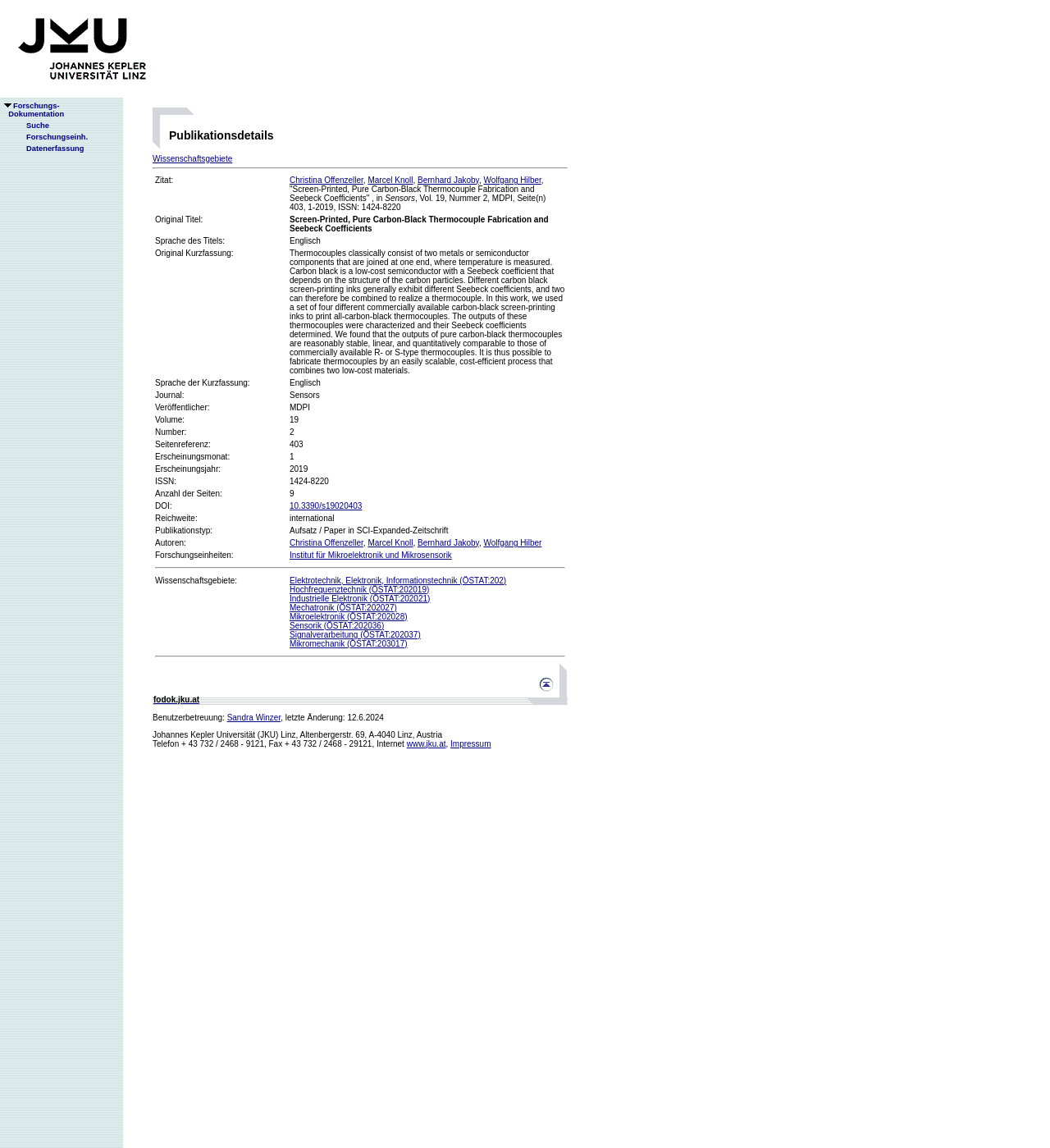In which journal was the publication published?
Please provide a comprehensive answer based on the visual information in the image.

I found the journal where the publication was published by looking at the table with the publication details, where the journal is listed as 'Sensors'.